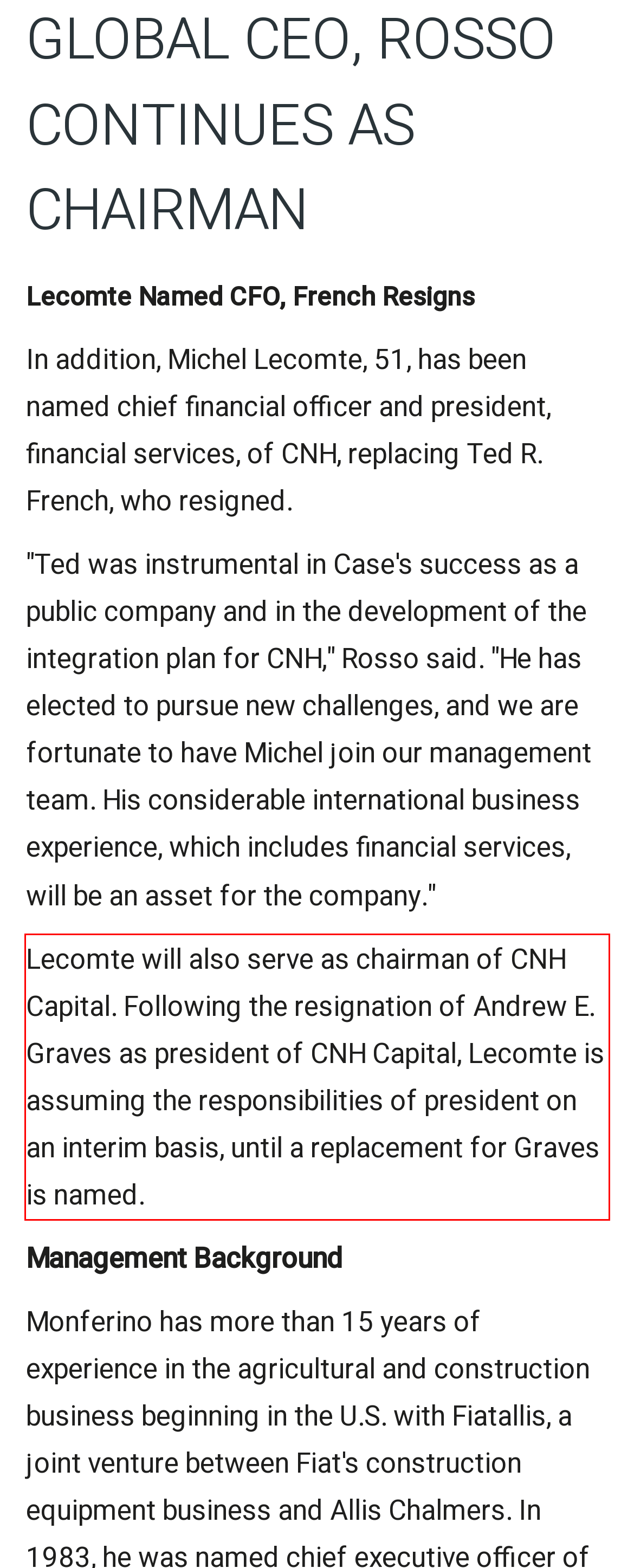Within the screenshot of the webpage, locate the red bounding box and use OCR to identify and provide the text content inside it.

Lecomte will also serve as chairman of CNH Capital. Following the resignation of Andrew E. Graves as president of CNH Capital, Lecomte is assuming the responsibilities of president on an interim basis, until a replacement for Graves is named.